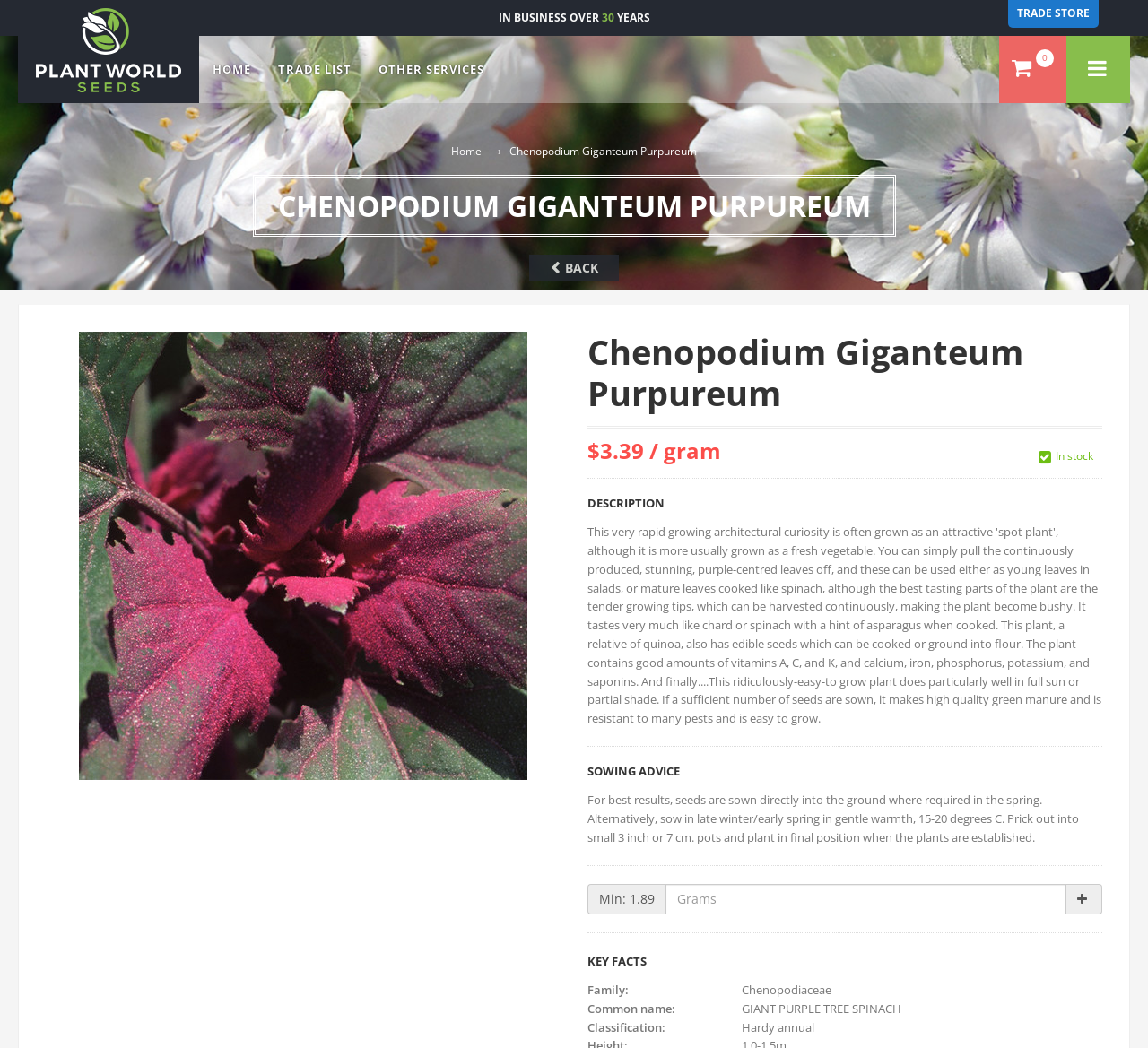Determine the bounding box coordinates in the format (top-left x, top-left y, bottom-right x, bottom-right y). Ensure all values are floating point numbers between 0 and 1. Identify the bounding box of the UI element described by: Chenopodium Giganteum Purpureum

[0.444, 0.137, 0.607, 0.151]